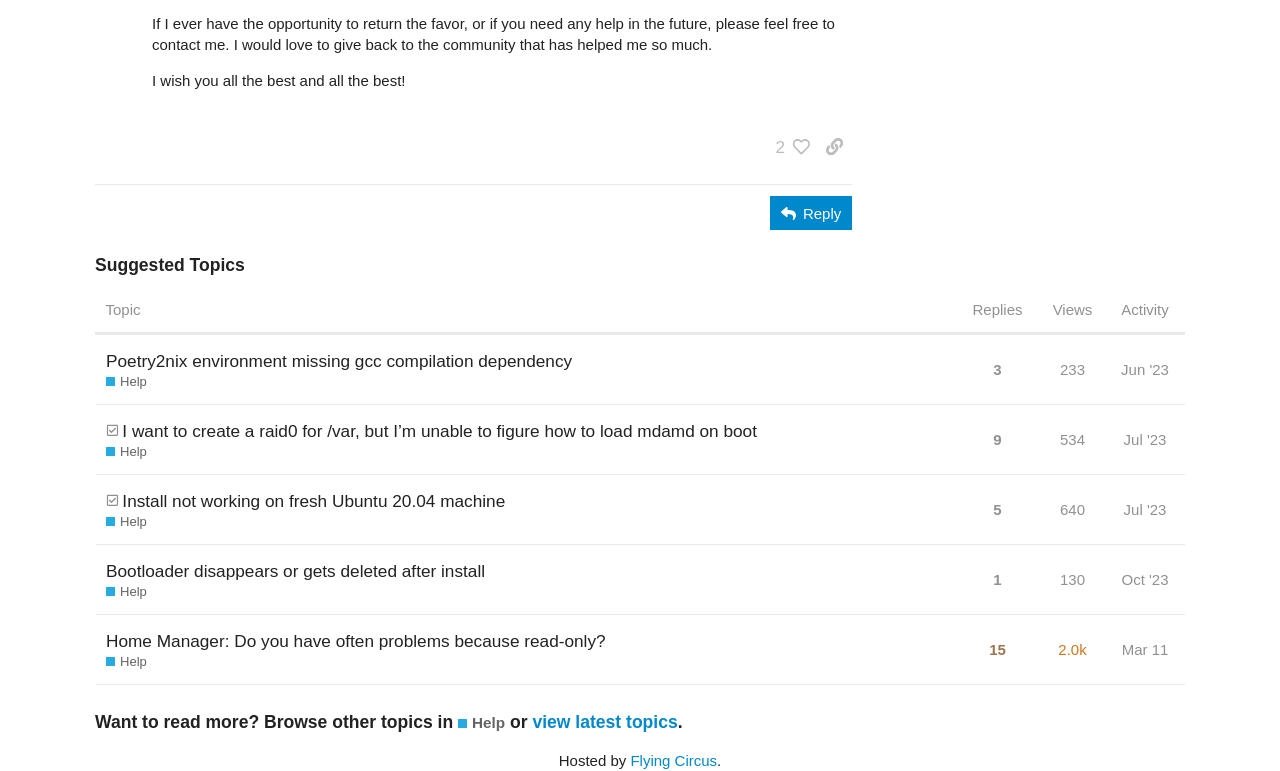What is the view count of the third suggested topic?
Using the image provided, answer with just one word or phrase.

640